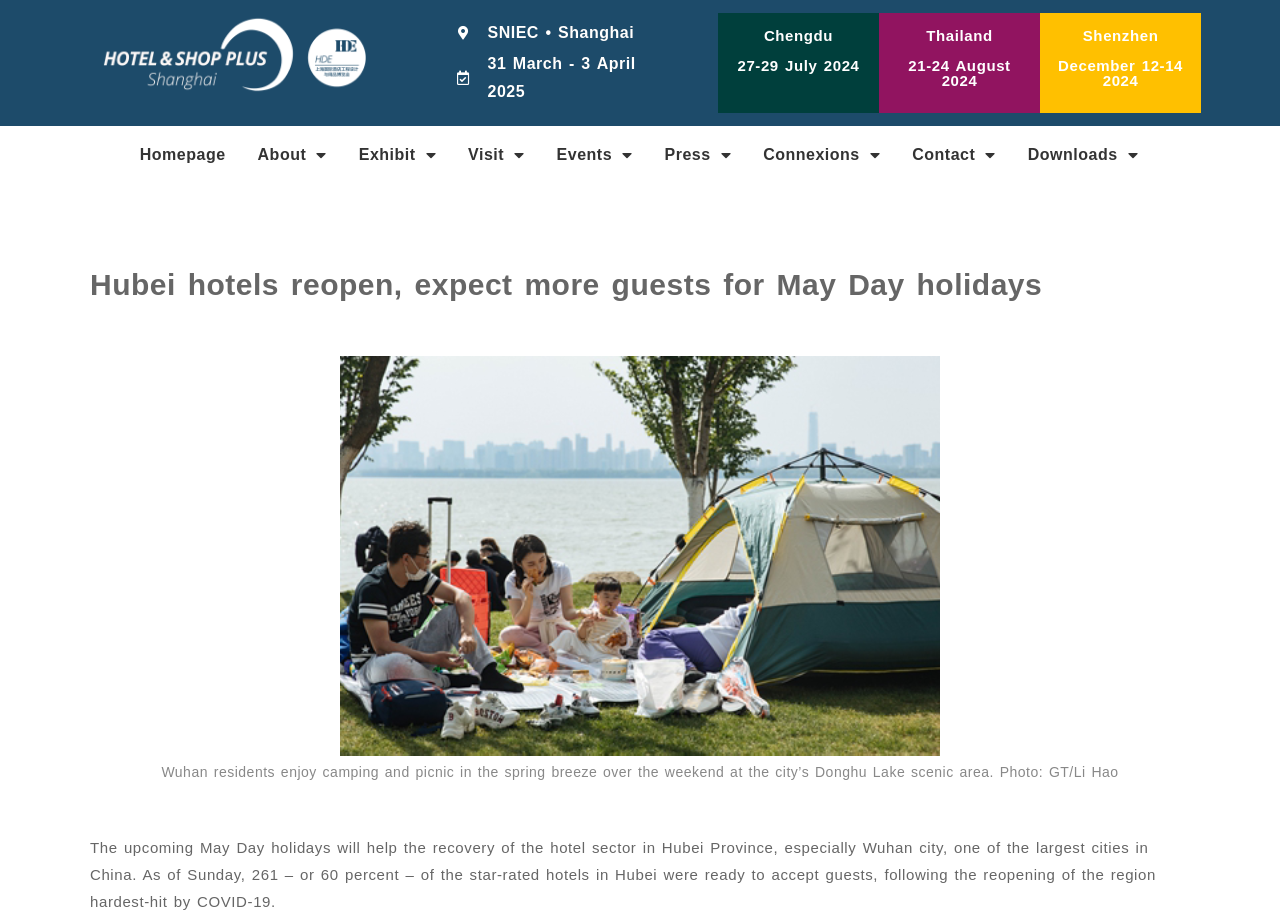How many cities are listed as hosting the expo?
Look at the image and construct a detailed response to the question.

The answer can be found by counting the number of cities listed on the webpage. There are four cities mentioned: Shanghai, Chengdu, Thailand, and Shenzhen.